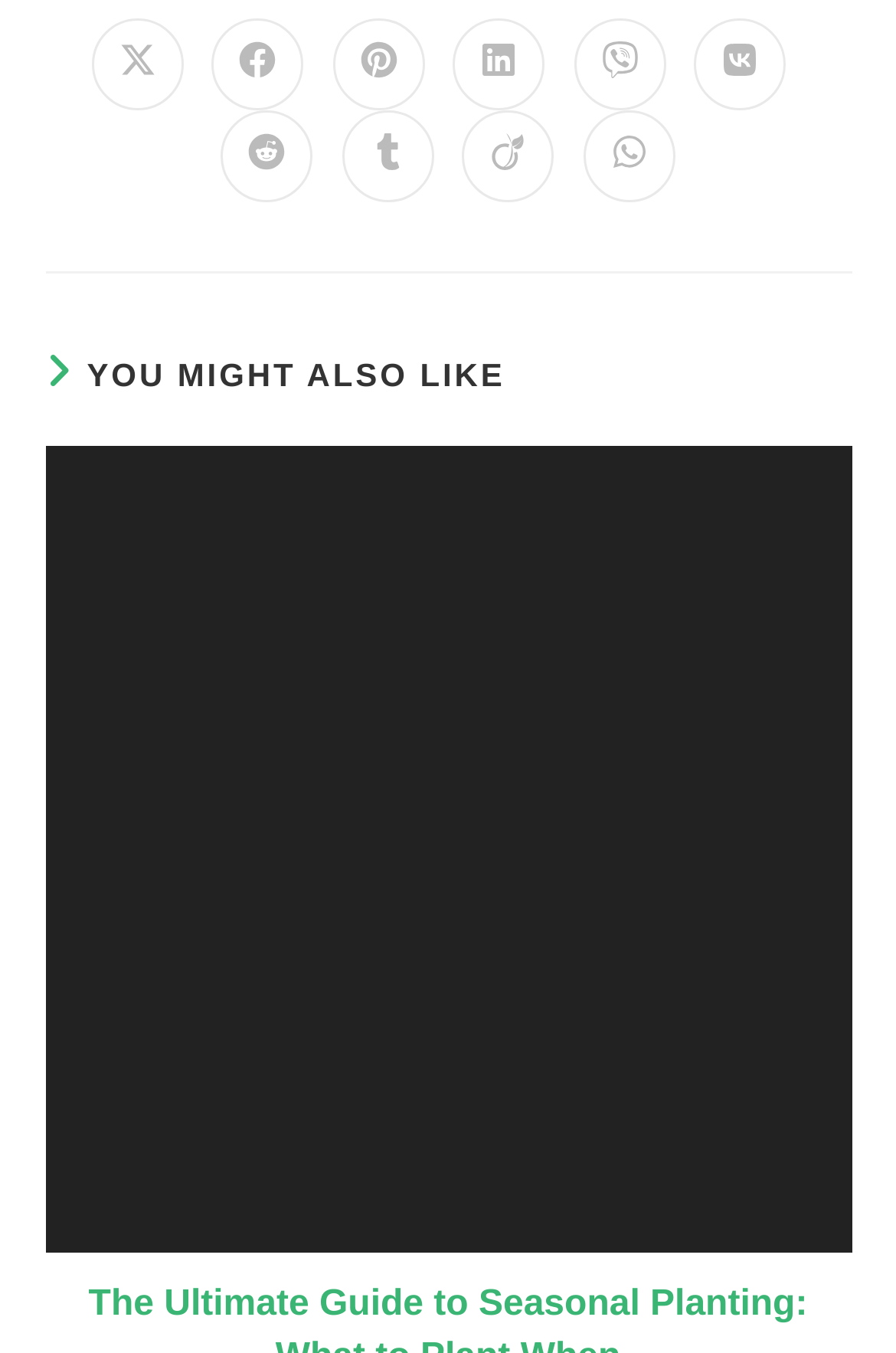Can you give a comprehensive explanation to the question given the content of the image?
How many sharing options are available?

The webpage provides a list of 10 available sharing options, which includes links to share on X, Facebook, Pinterest, LinkedIn, Viber, VK, Reddit, Tumblr, Viadeo, and WhatsApp.